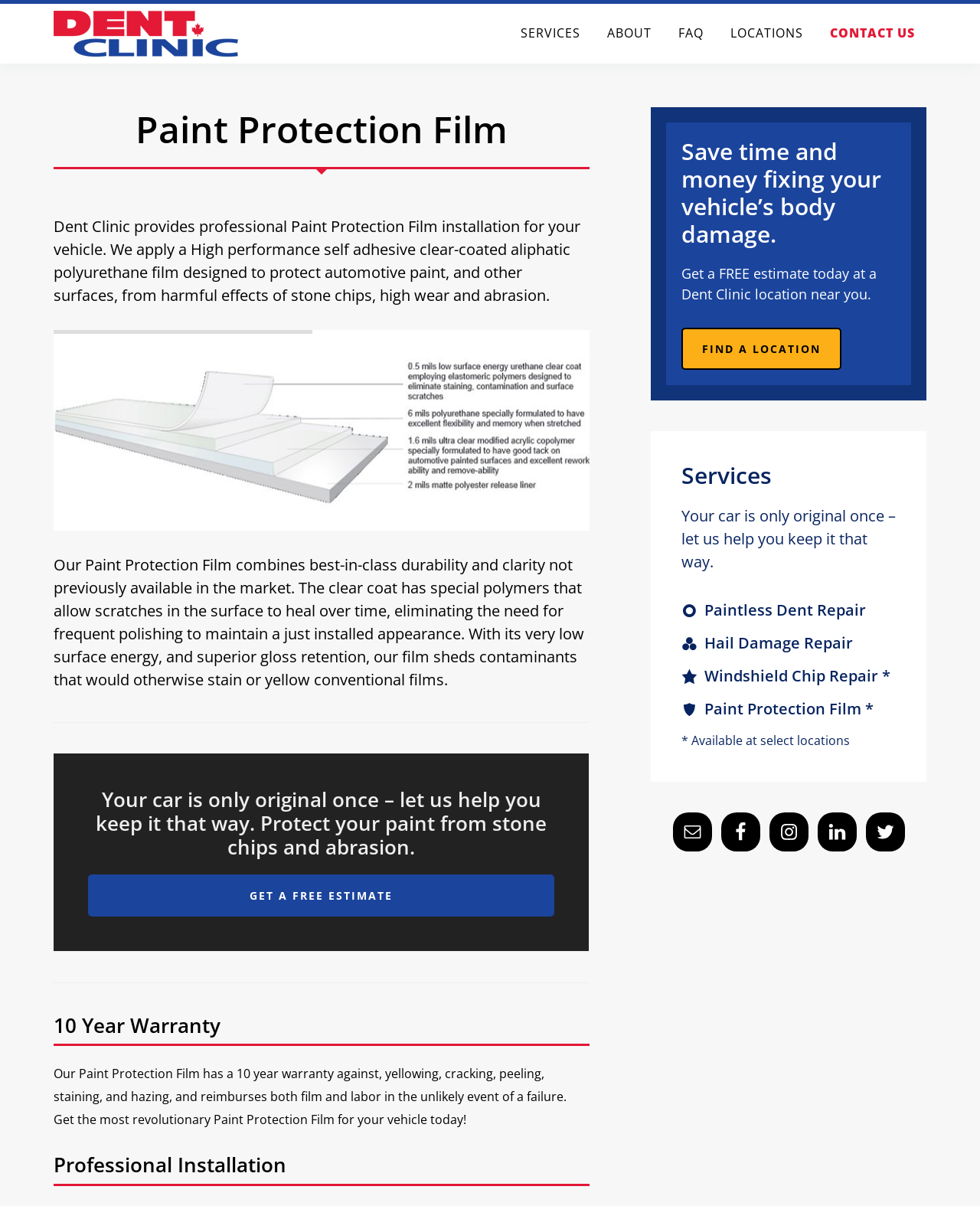Identify the bounding box for the UI element specified in this description: "Dent Clinic". The coordinates must be four float numbers between 0 and 1, formatted as [left, top, right, bottom].

[0.055, 0.003, 0.336, 0.051]